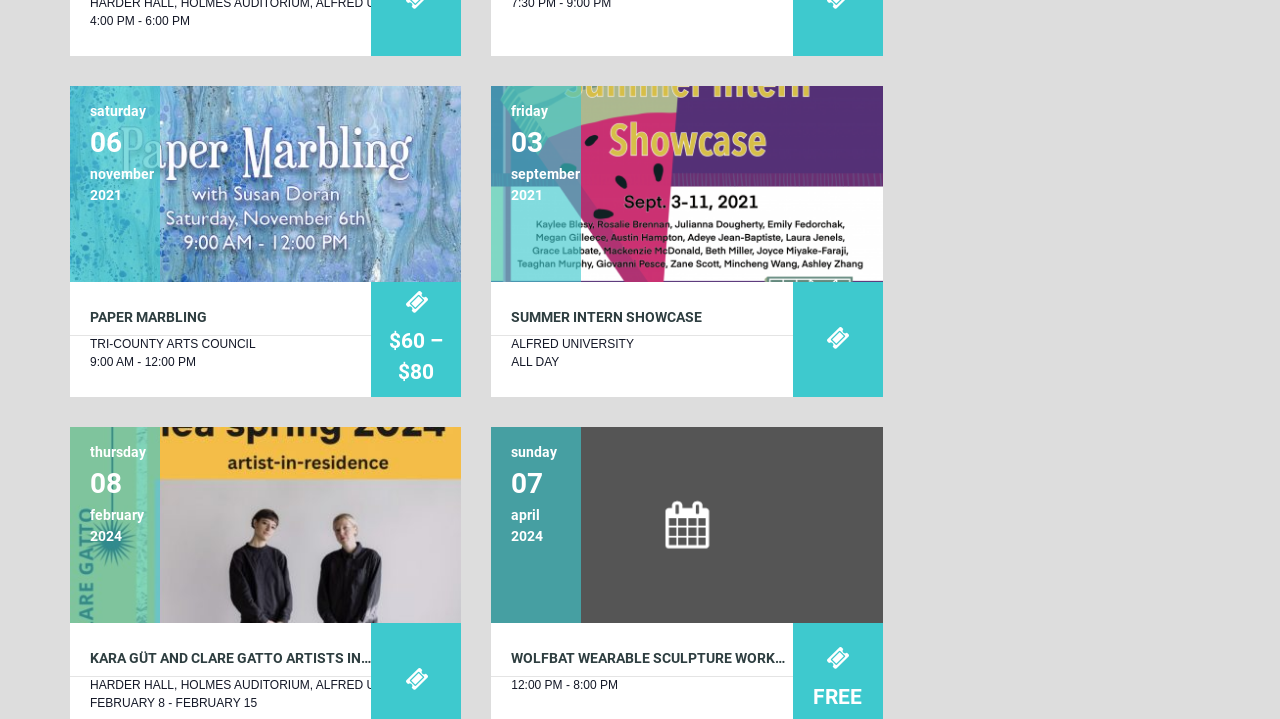Where is the Kara Güt and Clare Gatto Artists in Residence event held?
Please answer the question as detailed as possible.

I found the location of the Kara Güt and Clare Gatto Artists in Residence event by looking at the text next to the 'Kara Güt and Clare Gatto Artists in Residence' heading. The text says 'Harder Hall, Holmes Auditorium, Alfred U', which indicates the location of the event.